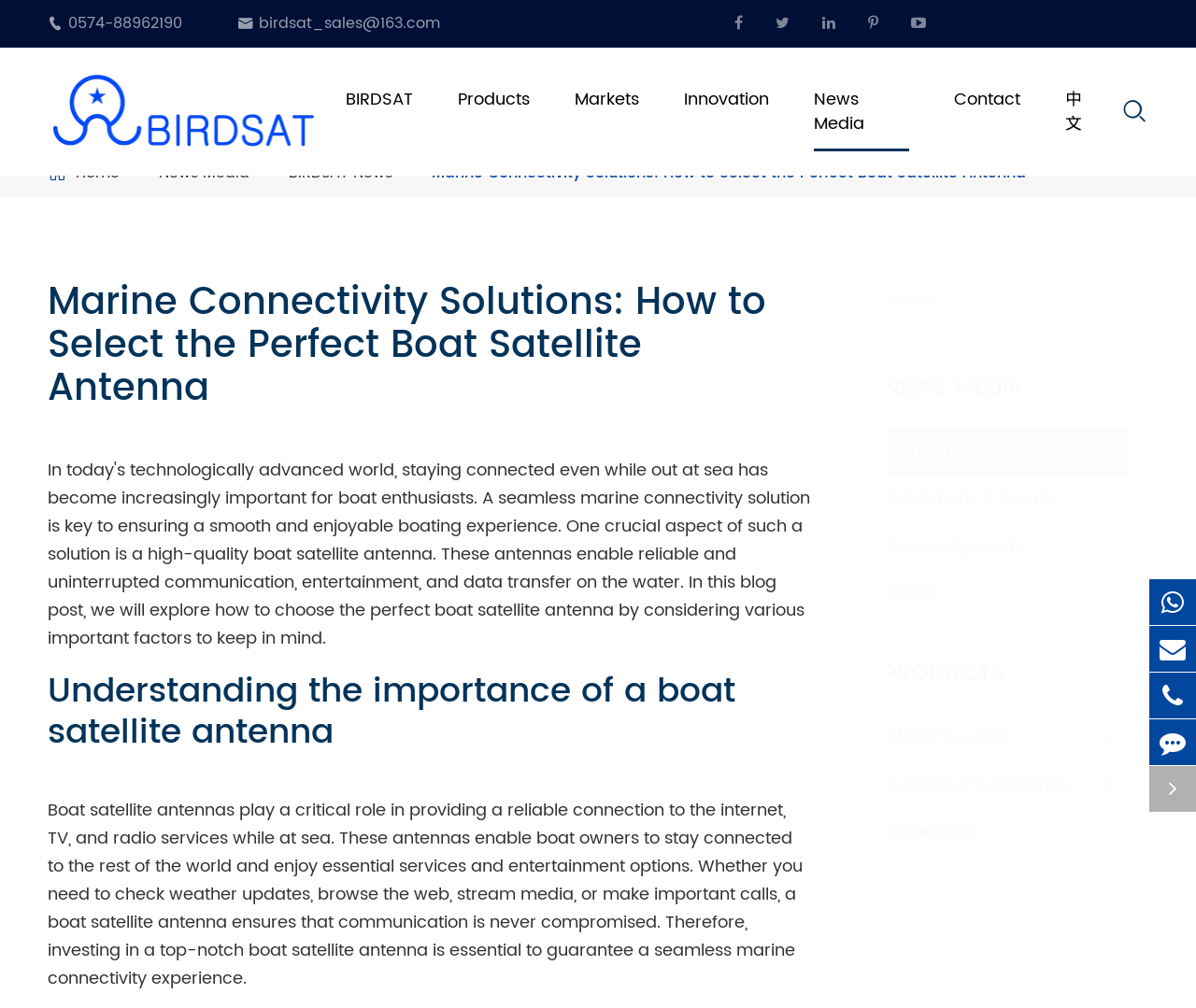Identify the bounding box coordinates for the region of the element that should be clicked to carry out the instruction: "Learn about marine connectivity solutions". The bounding box coordinates should be four float numbers between 0 and 1, i.e., [left, top, right, bottom].

[0.04, 0.279, 0.678, 0.407]